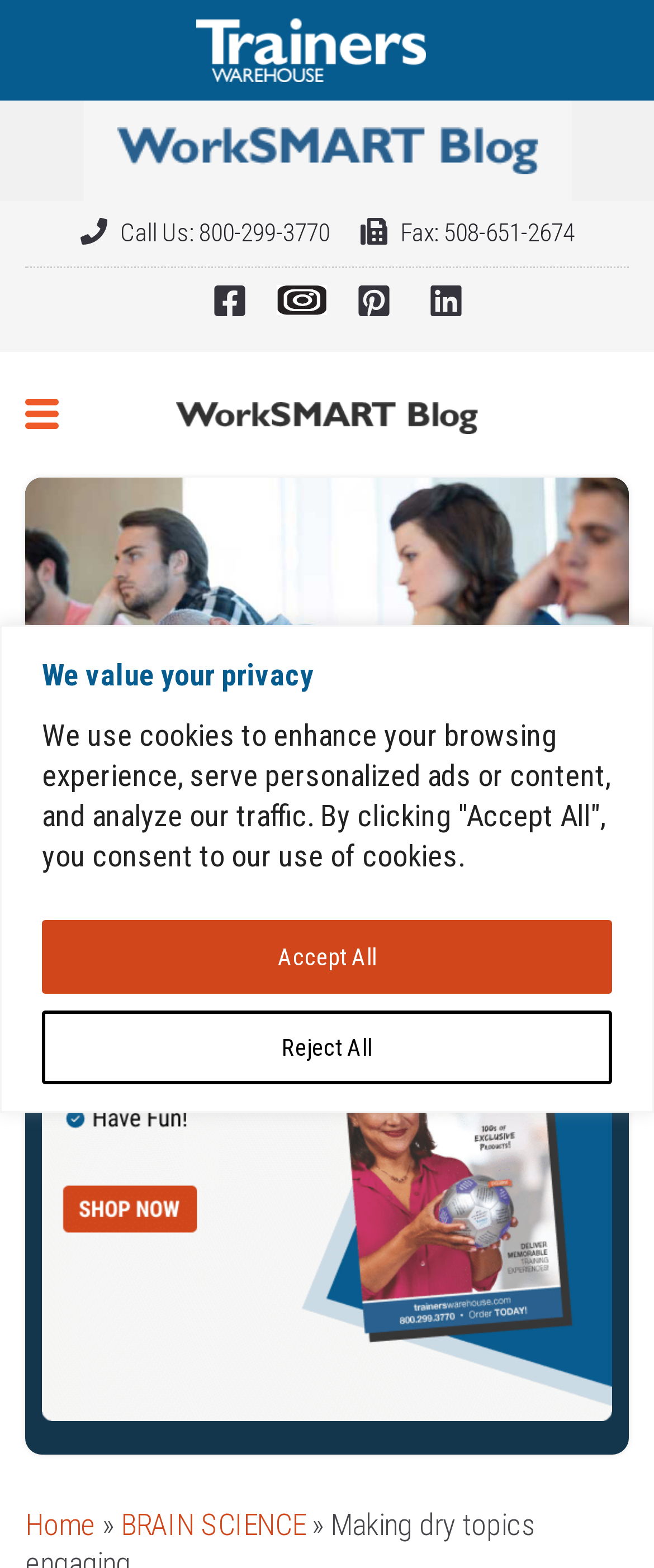Find the bounding box of the element with the following description: "alt="WorkSMART_Blog"". The coordinates must be four float numbers between 0 and 1, formatted as [left, top, right, bottom].

[0.0, 0.064, 1.0, 0.128]